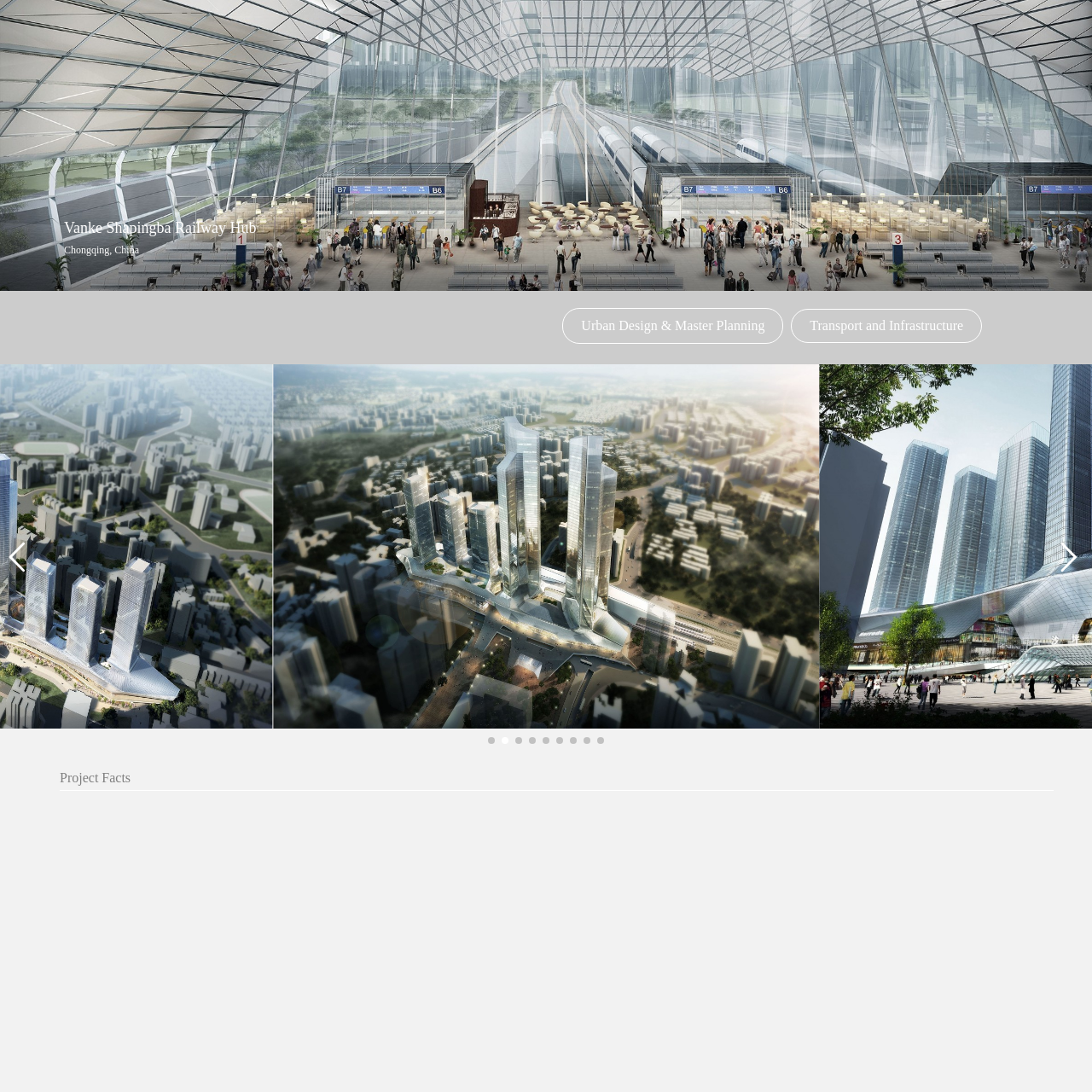View the section of the image outlined in red, How many high-rise towers emerge above the station and retail spaces? Provide your response in a single word or brief phrase.

Two